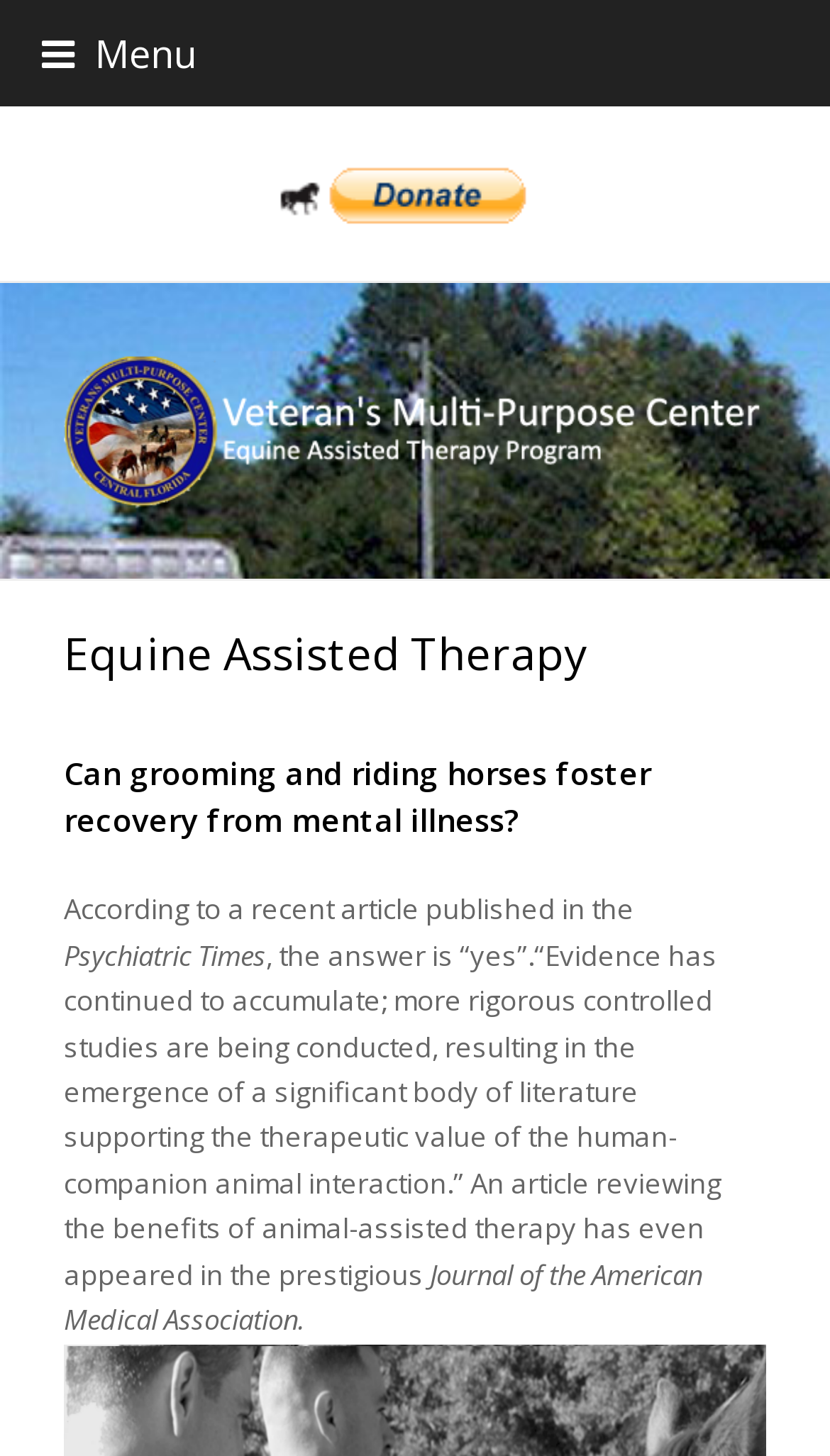Find the bounding box coordinates for the HTML element specified by: "Menu".

[0.05, 0.0, 0.95, 0.073]